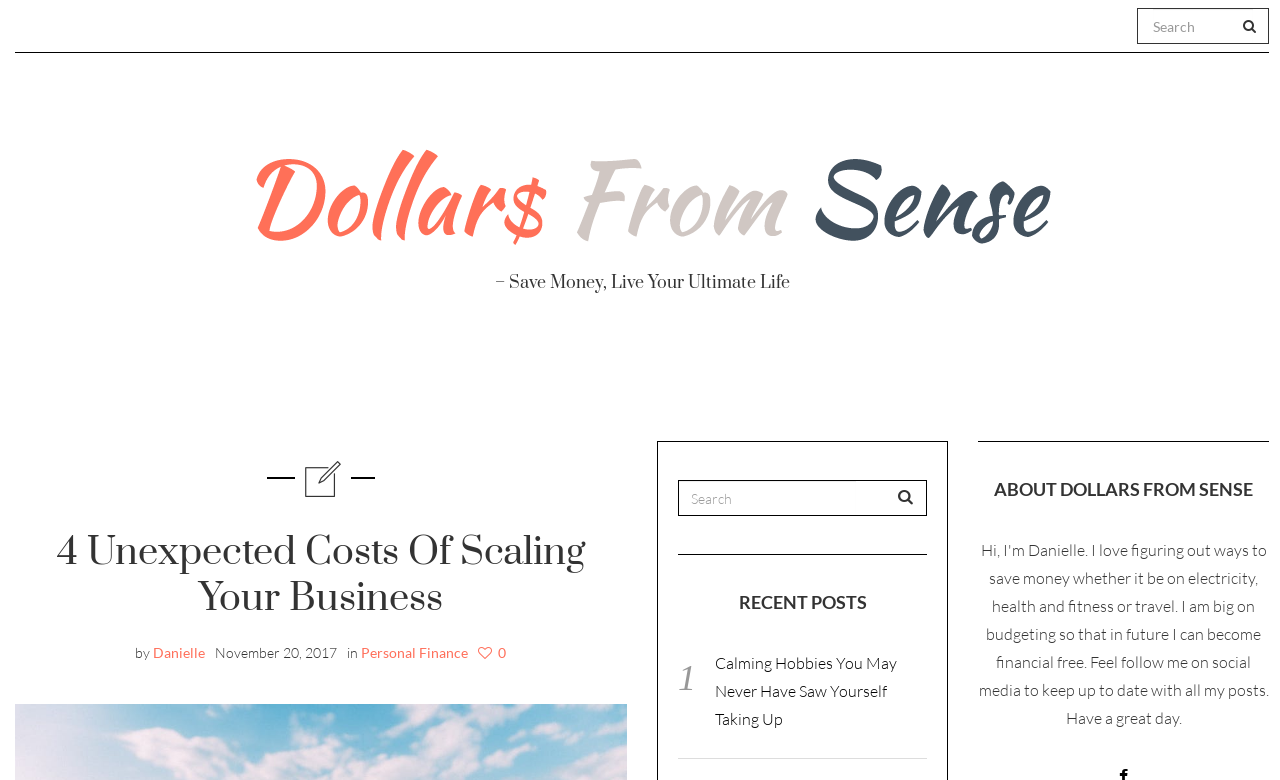Answer succinctly with a single word or phrase:
What is the date of the article?

November 20, 2017